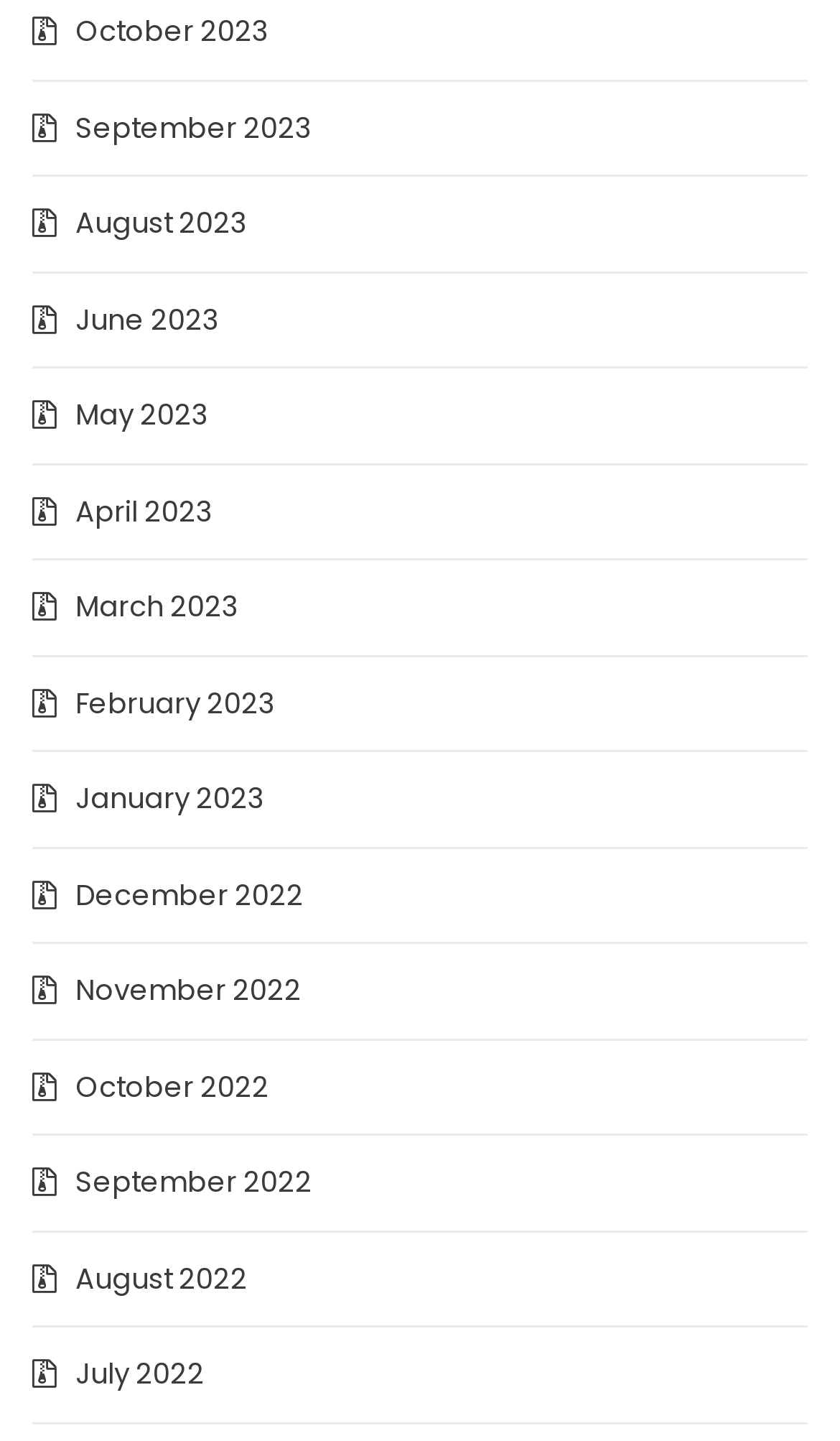Use a single word or phrase to answer this question: 
How many links are there in the first row?

3